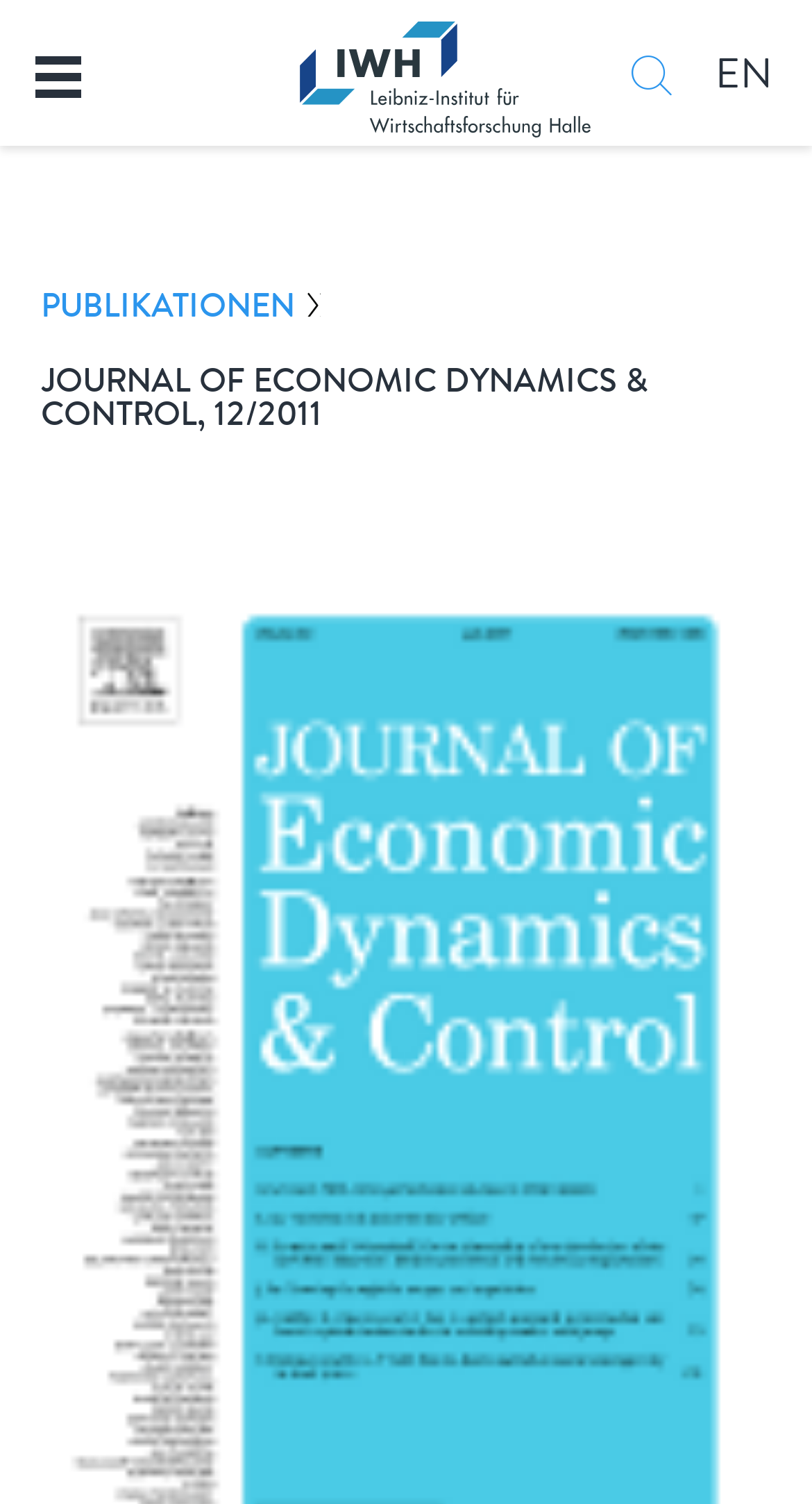Provide a one-word or one-phrase answer to the question:
What is the logo of the institution?

IWH Halle Logo